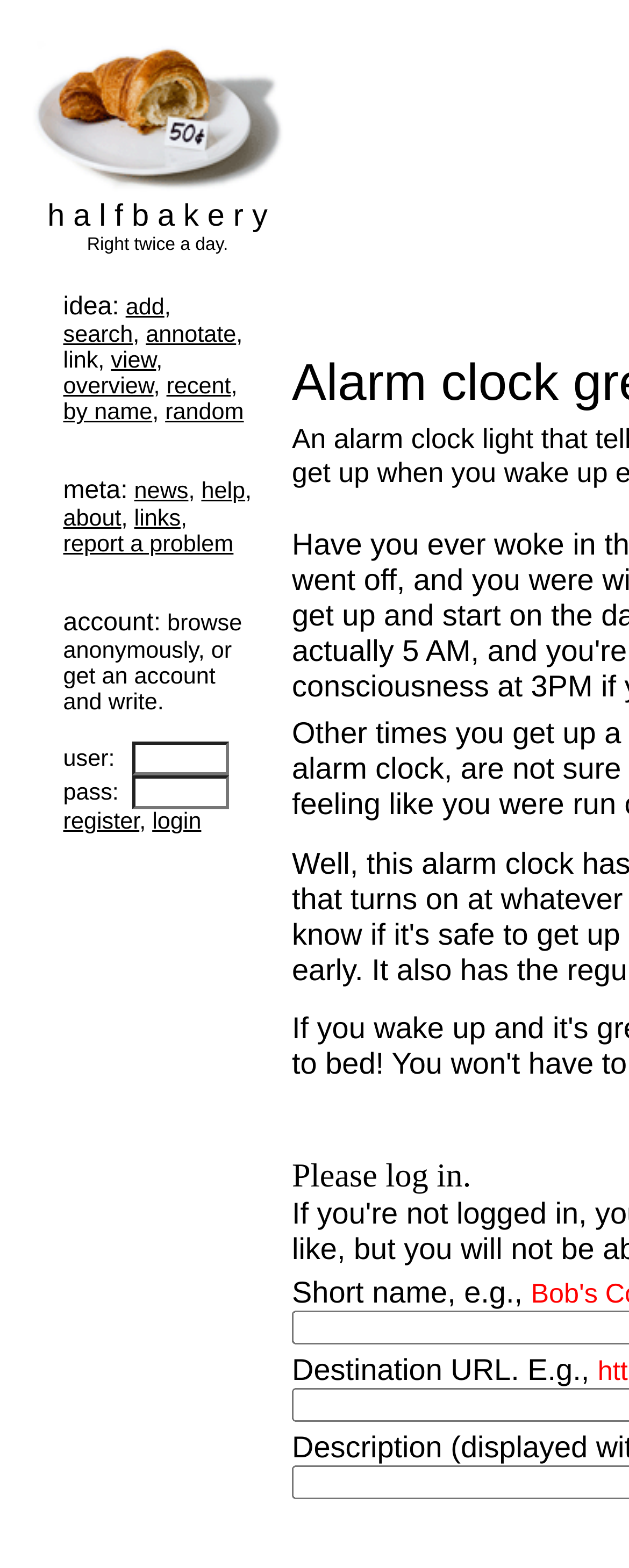Using the provided description: "name="756717"", find the bounding box coordinates of the corresponding UI element. The output should be four float numbers between 0 and 1, in the format [left, top, right, bottom].

[0.452, 0.075, 0.462, 0.093]